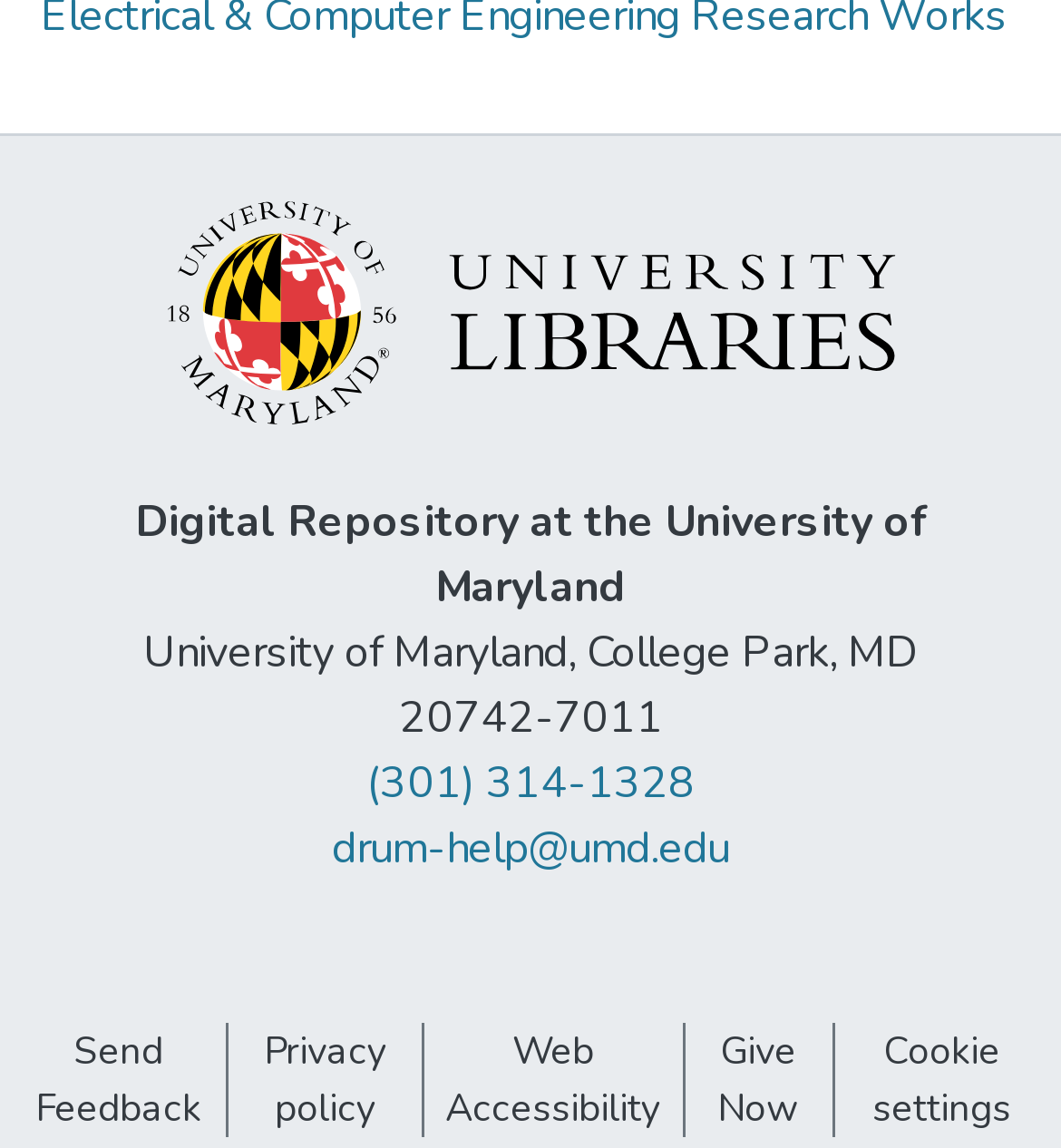Find the bounding box coordinates for the element described here: "Web Accessibility".

[0.399, 0.891, 0.643, 0.991]